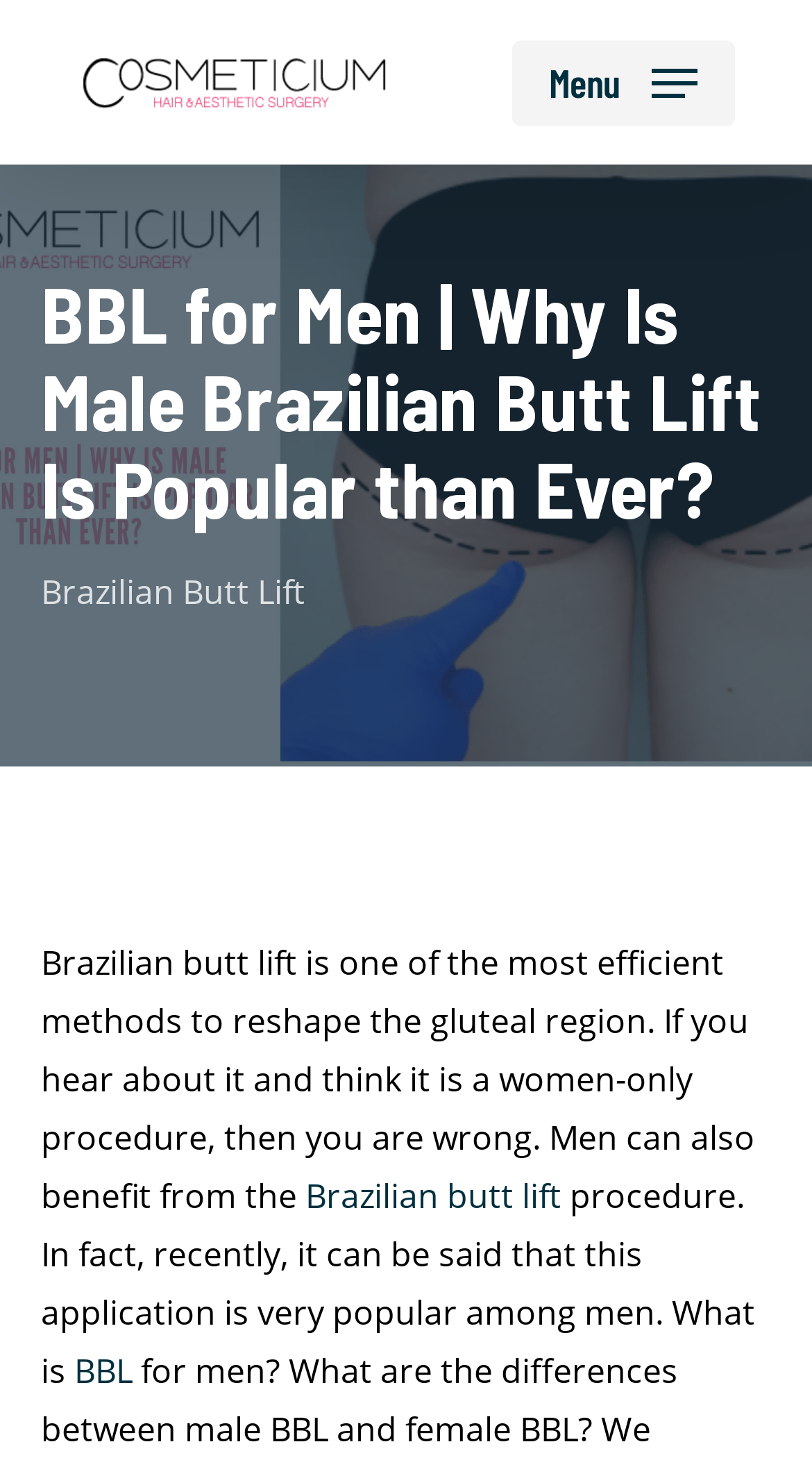What is the abbreviation of Brazilian Butt Lift?
Using the screenshot, give a one-word or short phrase answer.

BBL